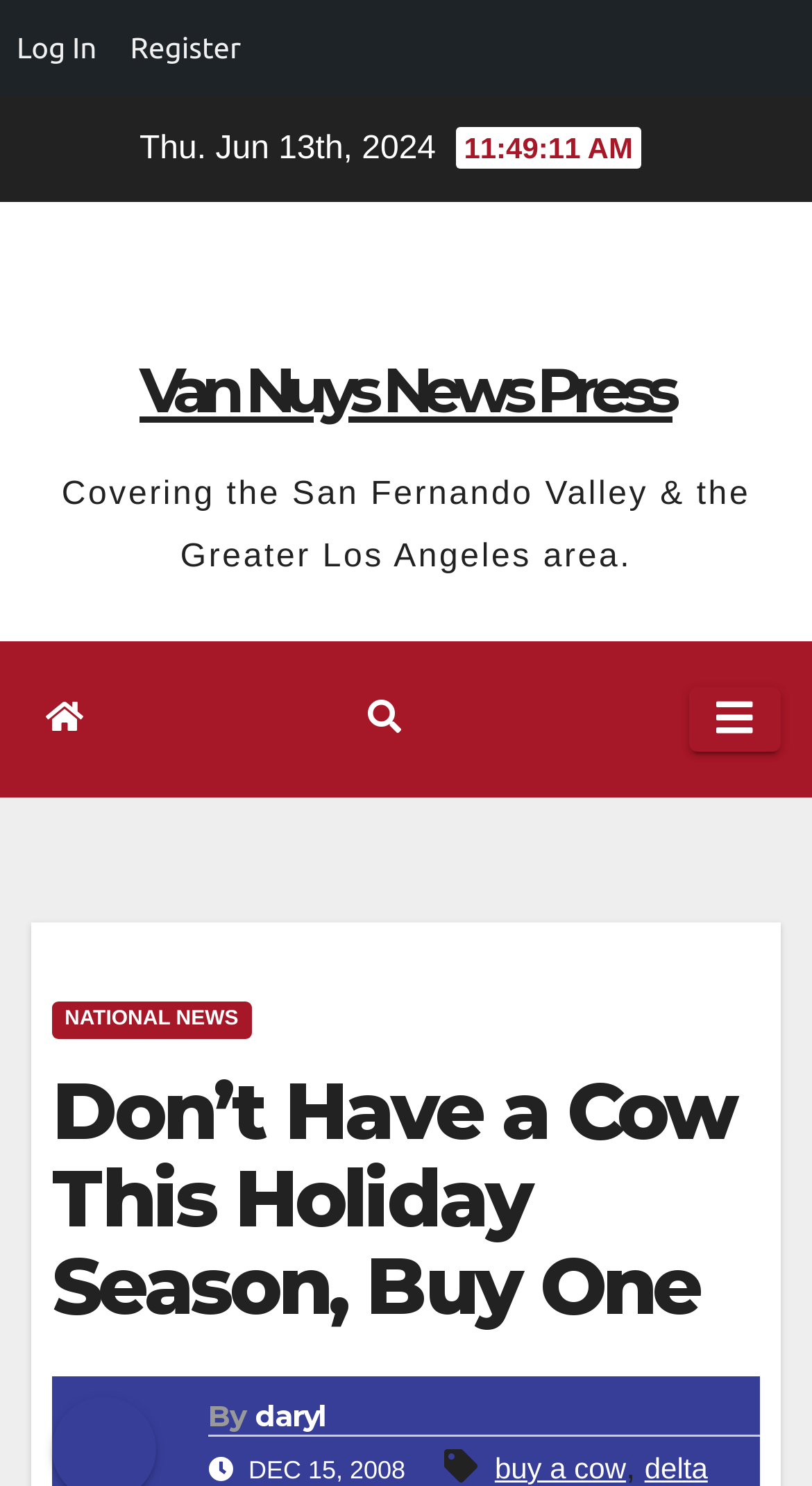What is the name of the author?
Kindly offer a detailed explanation using the data available in the image.

I found the link element with the text 'daryl' which is a child of the heading element 'Bydaryl'. This suggests that 'daryl' is the name of the author of the article.